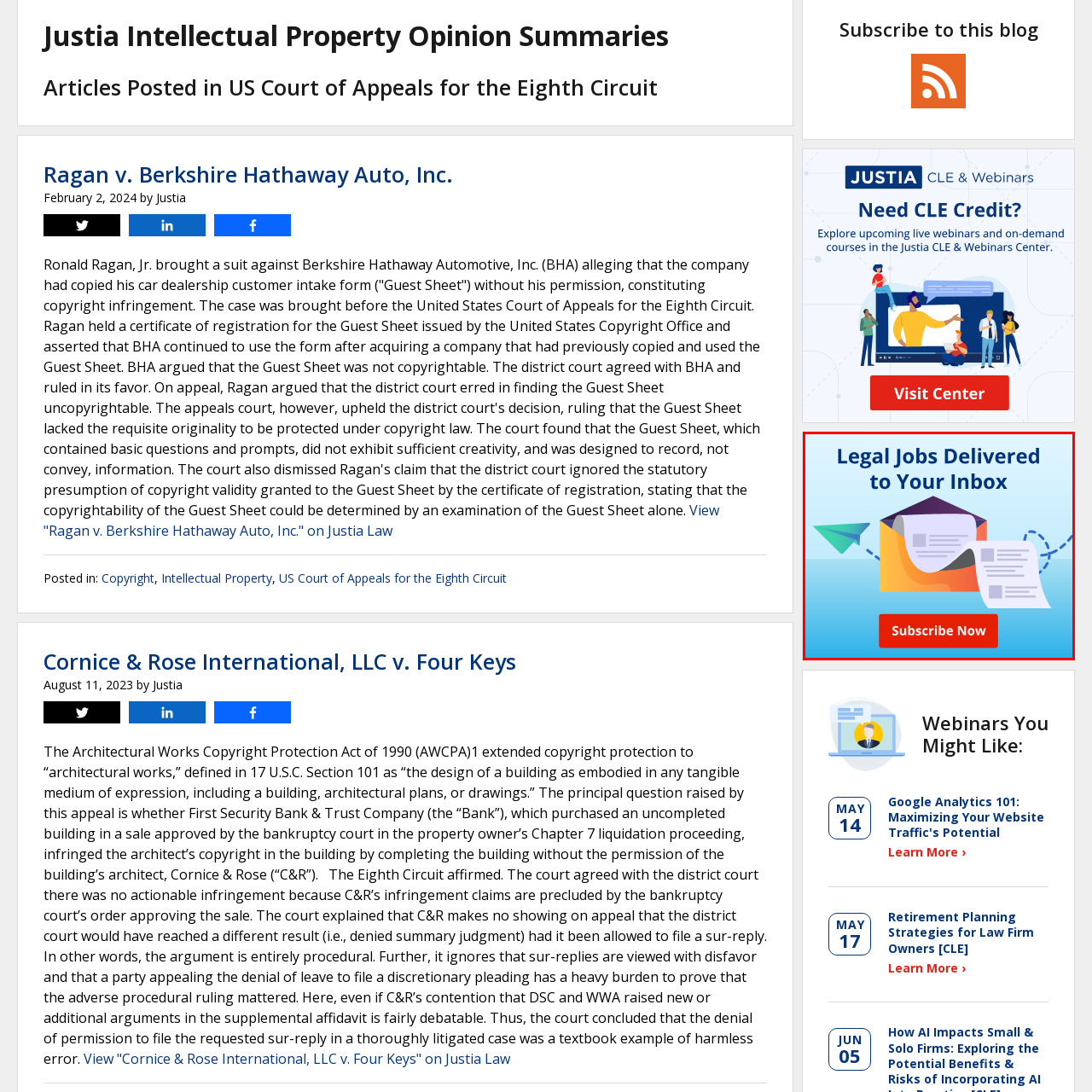Explain thoroughly what is happening in the image that is surrounded by the red box.

The image promotes a subscription service for legal job alerts, featuring a visually appealing design. An envelope is depicted, symbolizing the delivery of job postings straight to your email inbox. To the left, a paper airplane suggests swift and easy communication. The bold text at the top reads "Legal Jobs Delivered to Your Inbox," emphasizing the convenience of receiving valuable job opportunities. Below the envelope, a prominent red button invites users to "Subscribe Now," encouraging engagement and action. The background transitions from a light blue to a deeper shade, creating a calming and professional atmosphere relevant to the legal field.